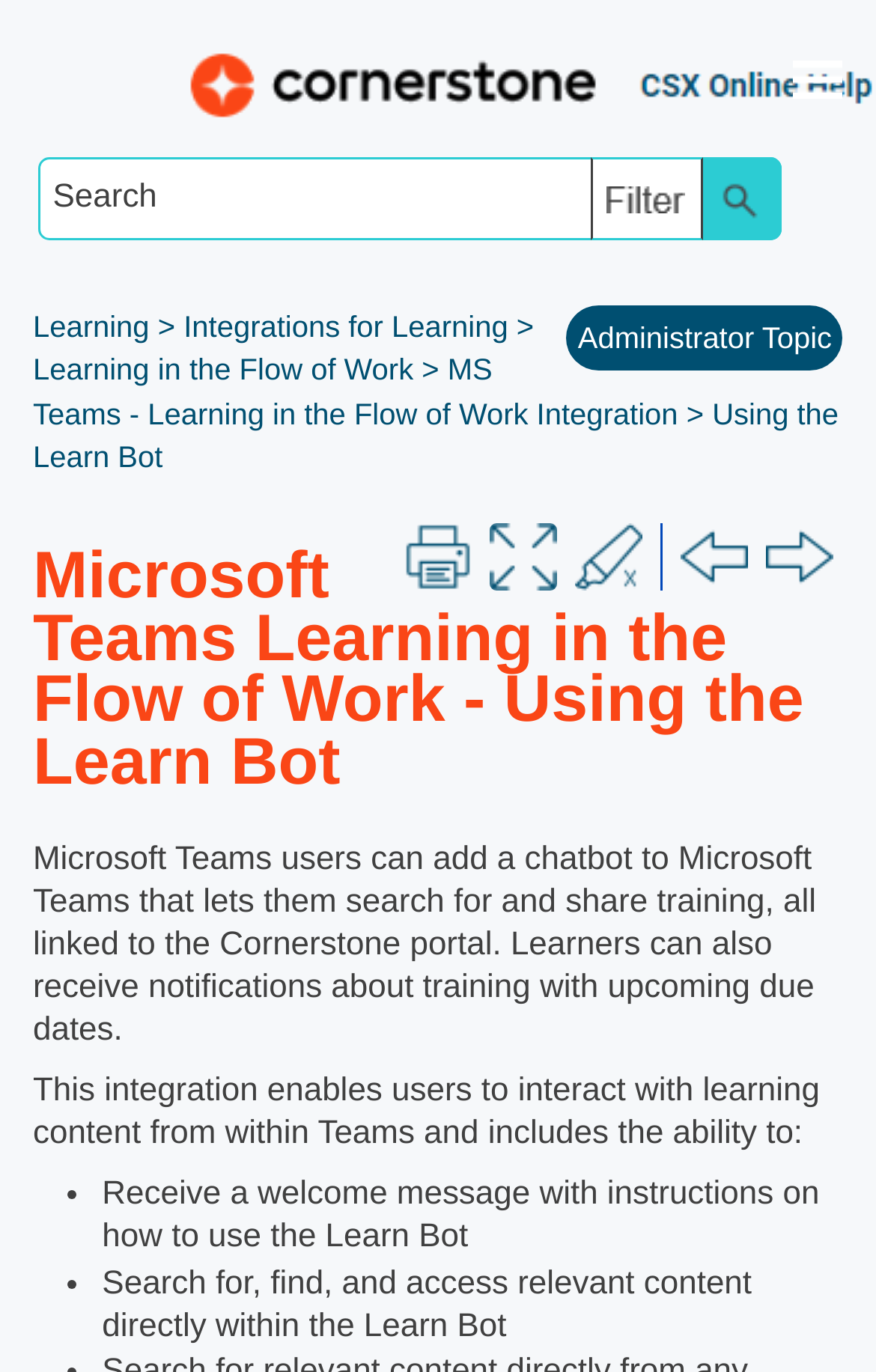Find the bounding box coordinates of the area to click in order to follow the instruction: "Show navigation panel".

[0.873, 0.018, 0.996, 0.097]